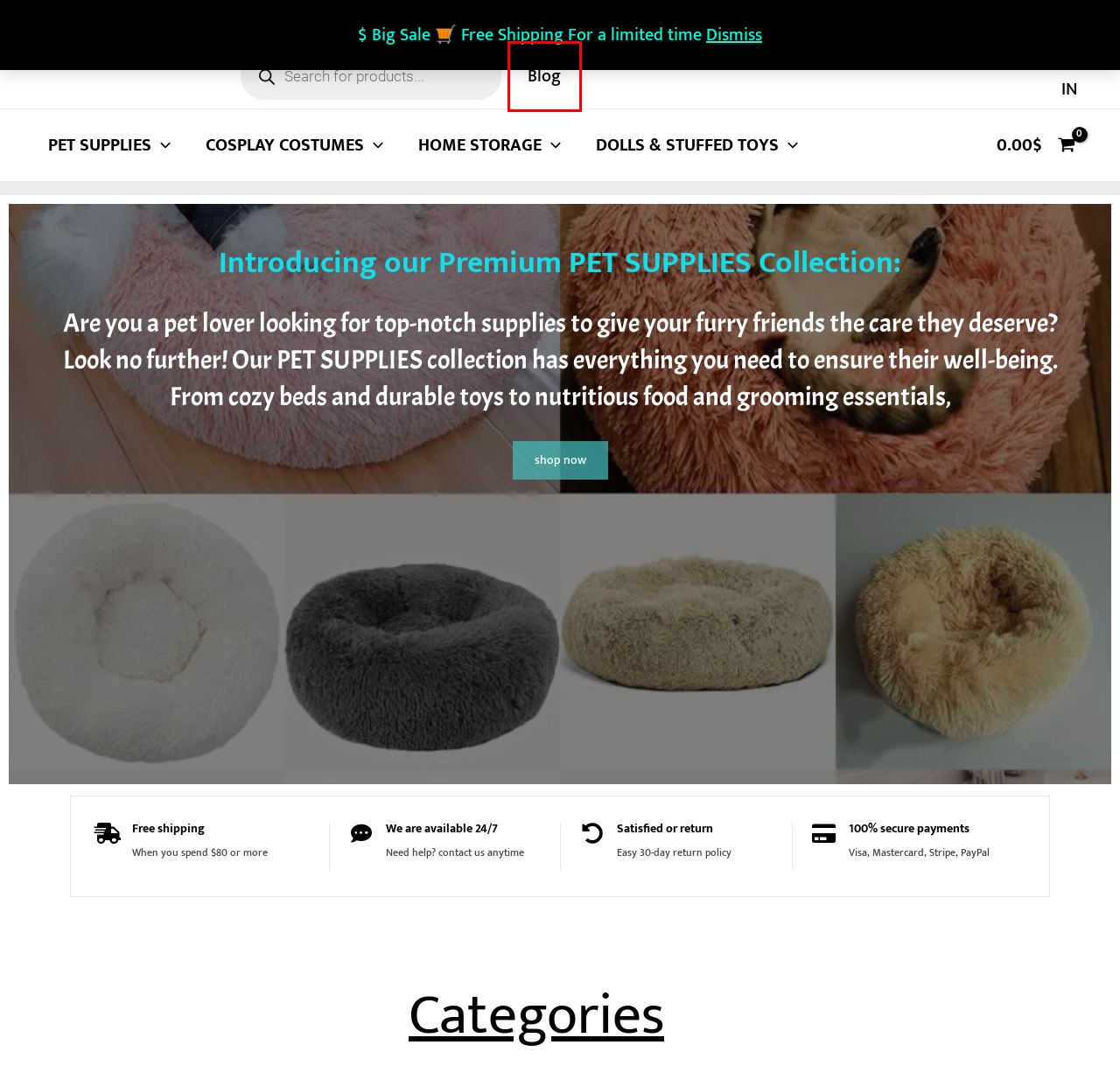Examine the screenshot of a webpage featuring a red bounding box and identify the best matching webpage description for the new page that results from clicking the element within the box. Here are the options:
A. Cosplay Costumes | BEST OFFERES
B. Contact Us | BEST OFFERES
C. Home Storage | BEST OFFERES
D. Pet Supplies | BEST OFFERES
E. Blog | BEST OFFERES
F. Refunds & Returns Policy | BEST OFFERES
G. Frequently Asked Questions | BEST OFFERES
H. Dolls & Stuffed Toys | BEST OFFERES

E